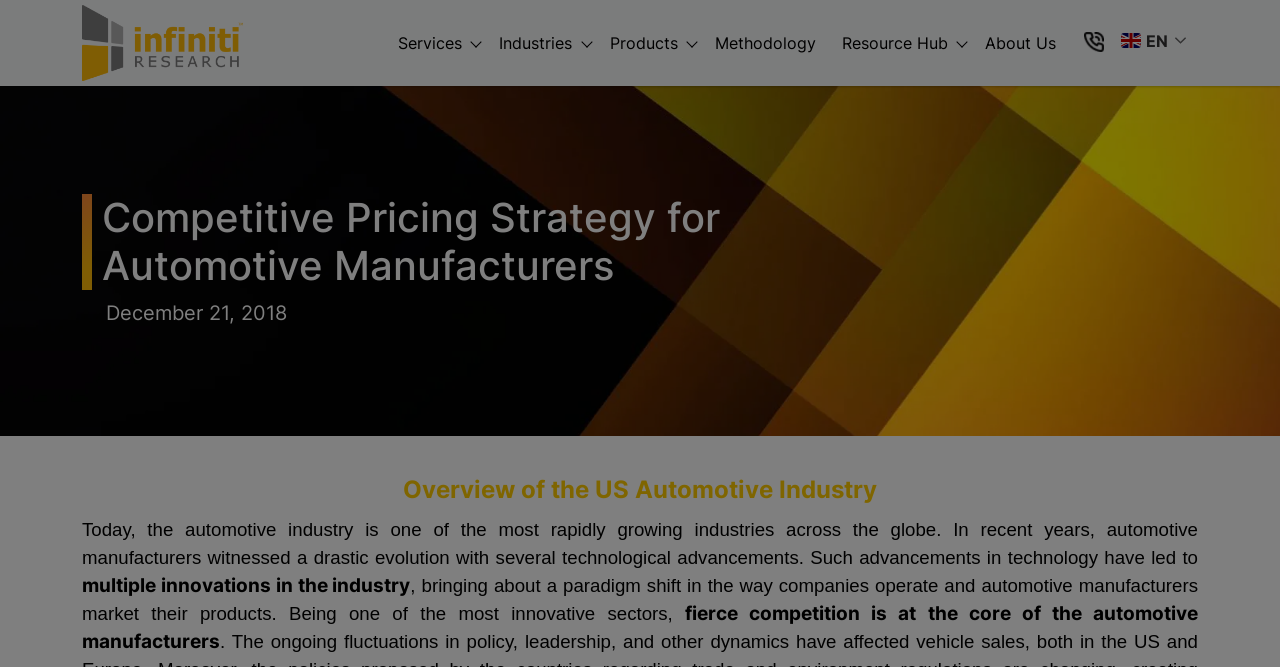What is the date mentioned on the webpage?
Give a one-word or short-phrase answer derived from the screenshot.

December 21, 2018